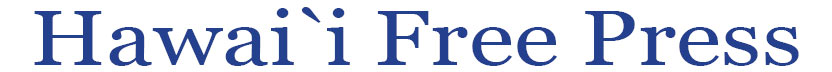Describe the image thoroughly, including all noticeable details.

The image prominently features the title "Hawai'i Free Press," presented in a bold, elegant font that conveys a sense of authority and professionalism. The text is set against a clean background, highlighting the publication's name in a deep blue color that is both striking and modern. This title represents a key media outlet focused on issues relevant to the Hawaiian community, including political updates, local news, and cultural discussions. The design suggests a commitment to informative journalism, aiming to engage readers with significant topics pertaining to Hawaii and its residents.